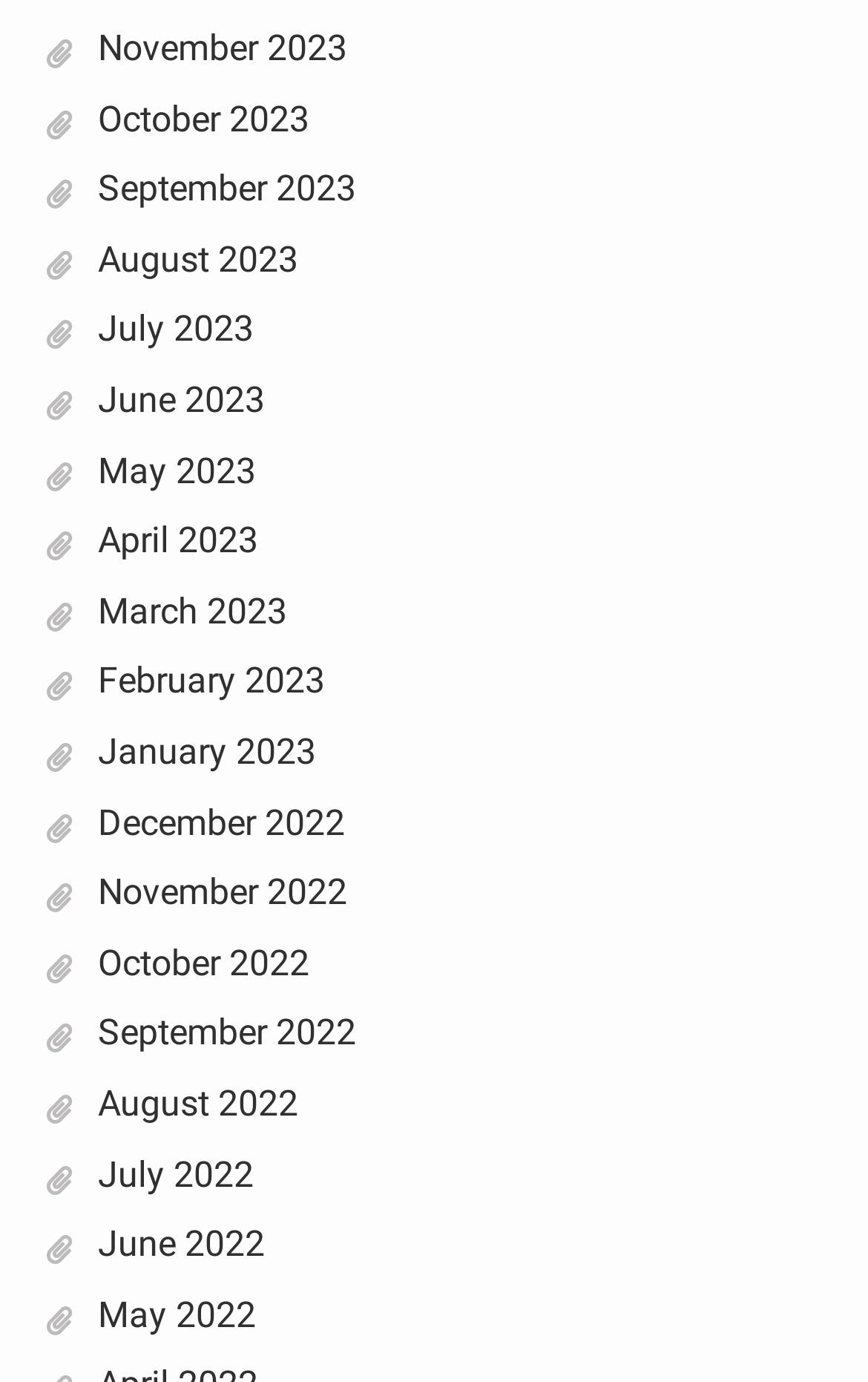Identify the bounding box coordinates of the clickable region necessary to fulfill the following instruction: "Go to October 2022". The bounding box coordinates should be four float numbers between 0 and 1, i.e., [left, top, right, bottom].

[0.112, 0.681, 0.356, 0.712]